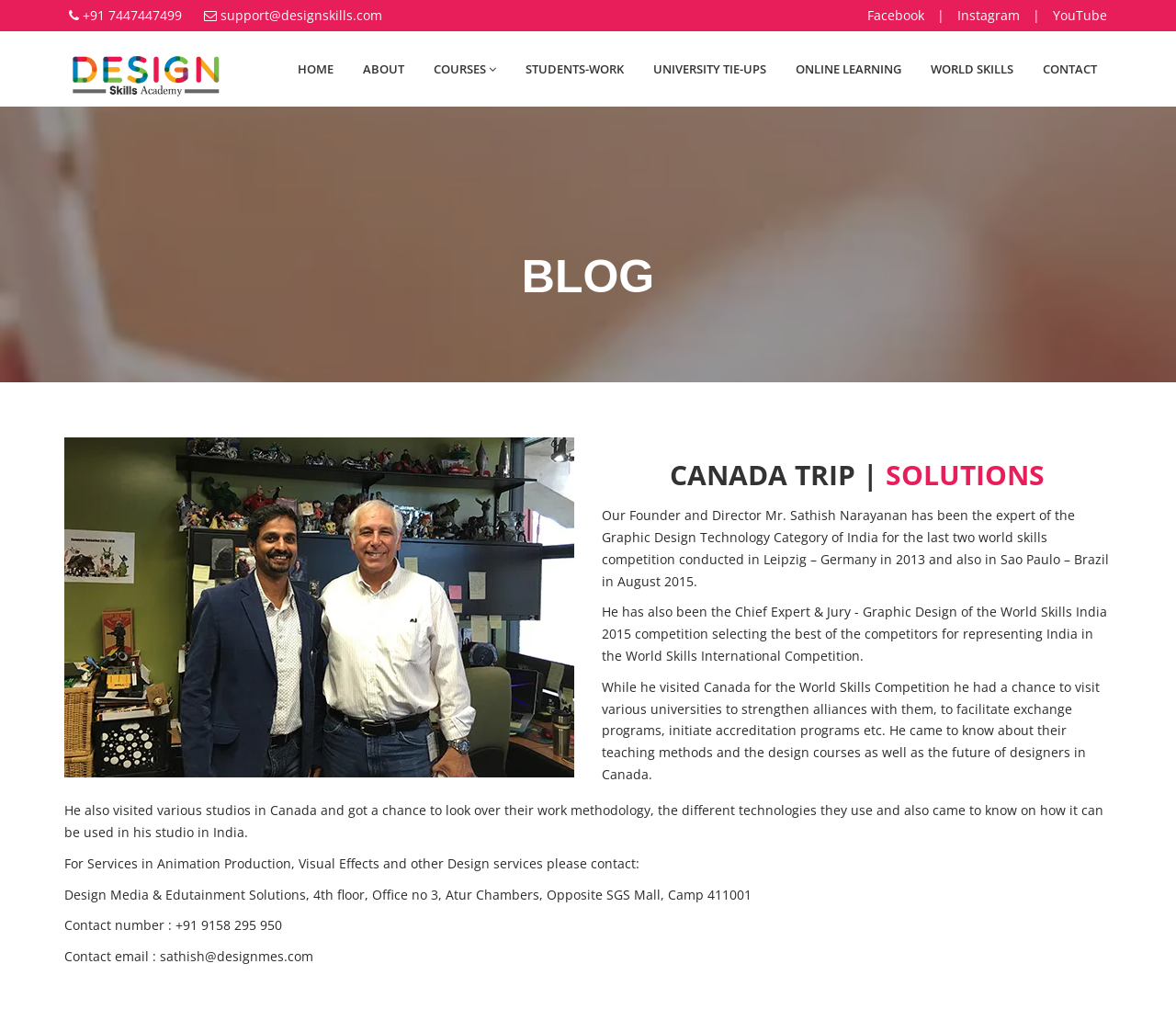What is the phone number to contact for services? Observe the screenshot and provide a one-word or short phrase answer.

+91 9158 295 950